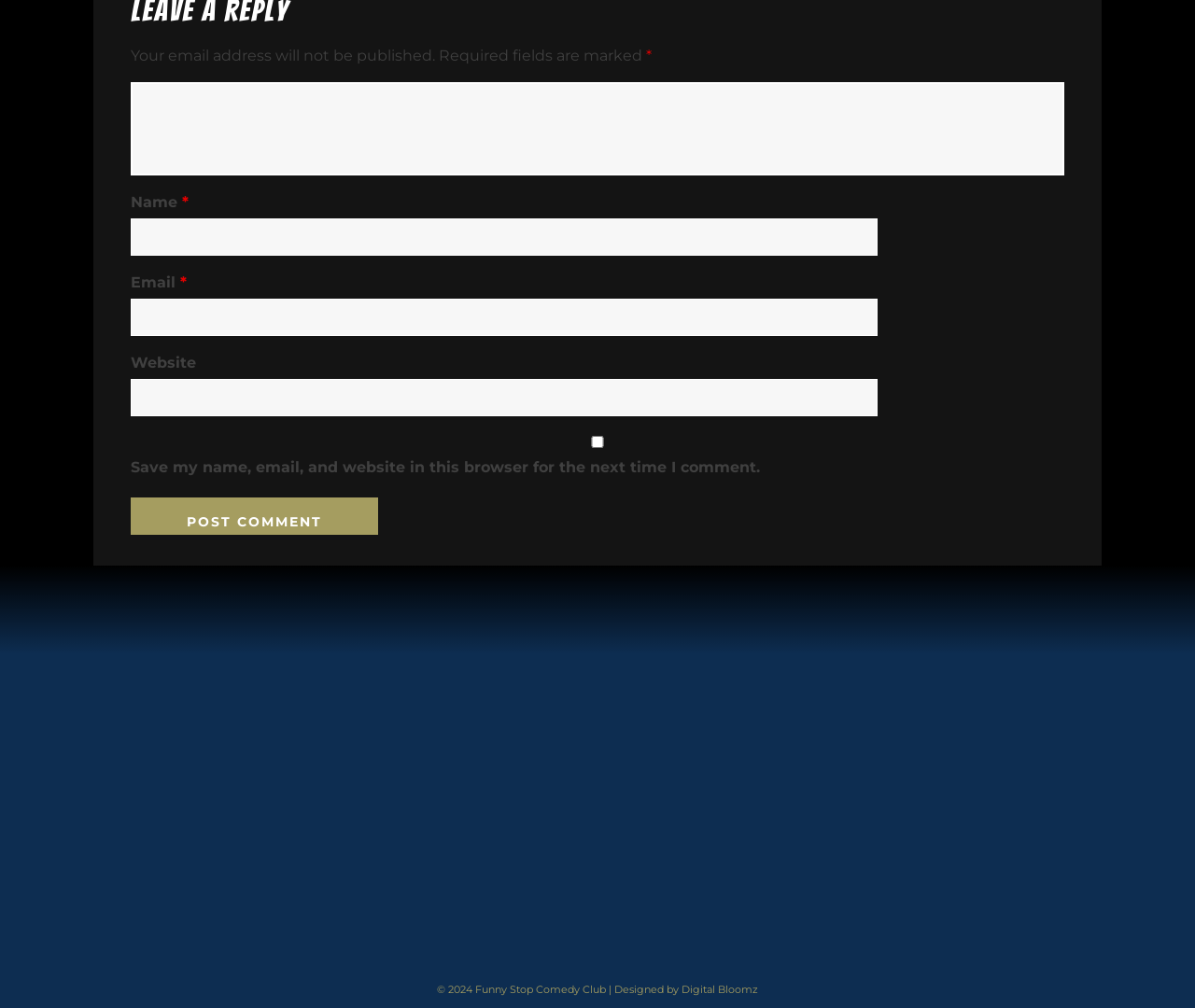What is the purpose of the checkbox?
Please provide a detailed and thorough answer to the question.

The checkbox is located below the 'Website' textbox and is labeled 'Save my name, email, and website in this browser for the next time I comment.' This suggests that its purpose is to save the user's comment information for future use.